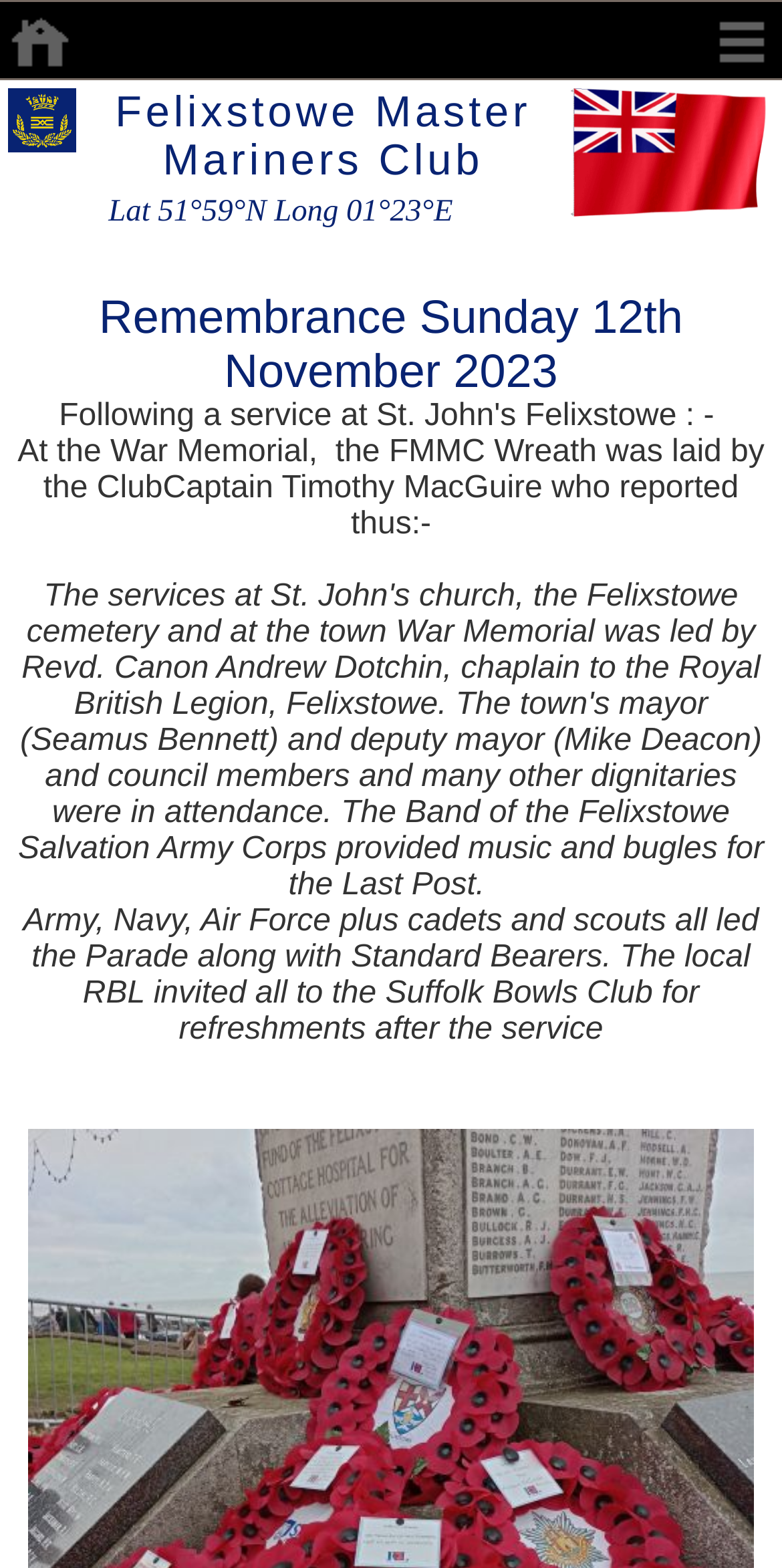Determine the bounding box for the UI element that matches this description: "Share Copied Link!".

None